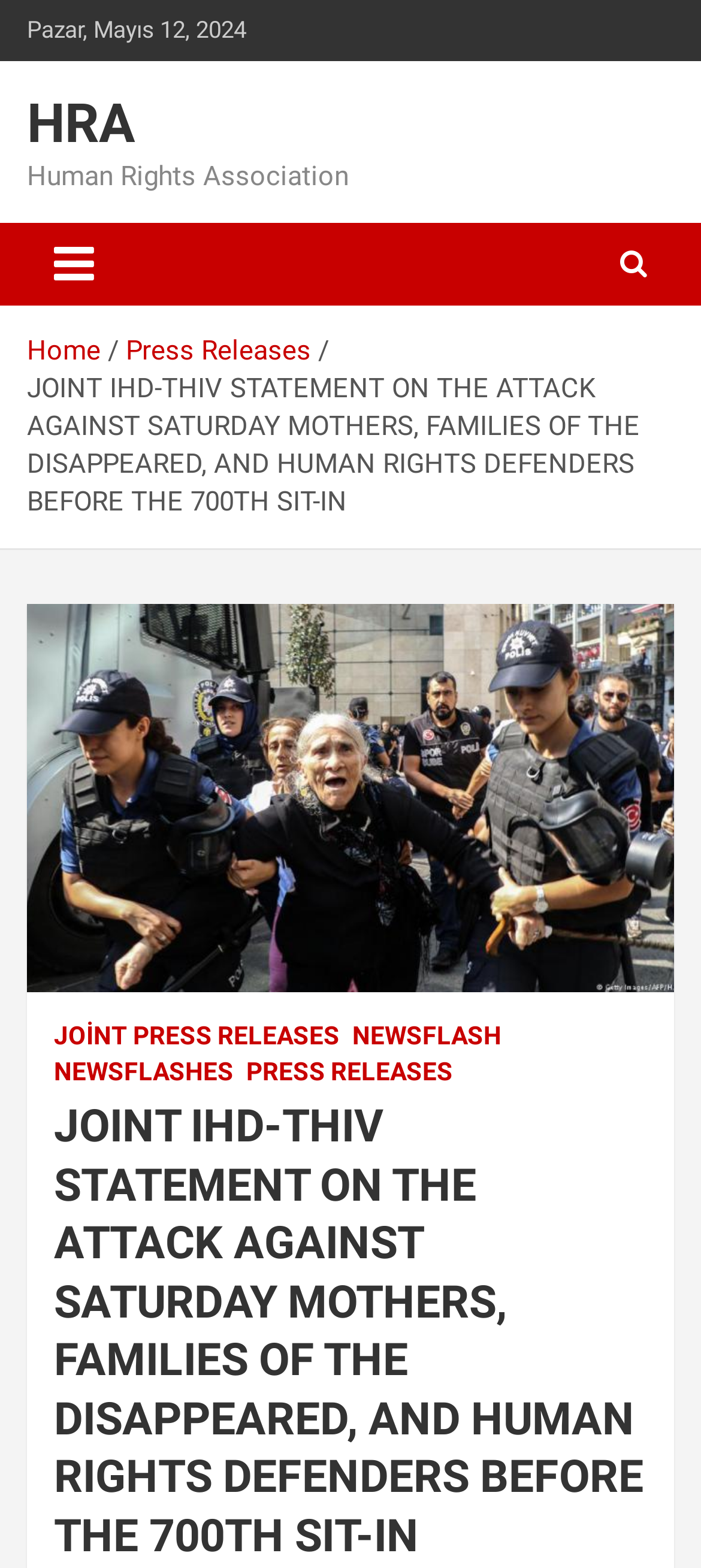Identify and provide the main heading of the webpage.

JOINT IHD-THIV STATEMENT ON THE ATTACK AGAINST SATURDAY MOTHERS, FAMILIES OF THE DISAPPEARED, AND HUMAN RIGHTS DEFENDERS BEFORE THE 700TH SIT-IN